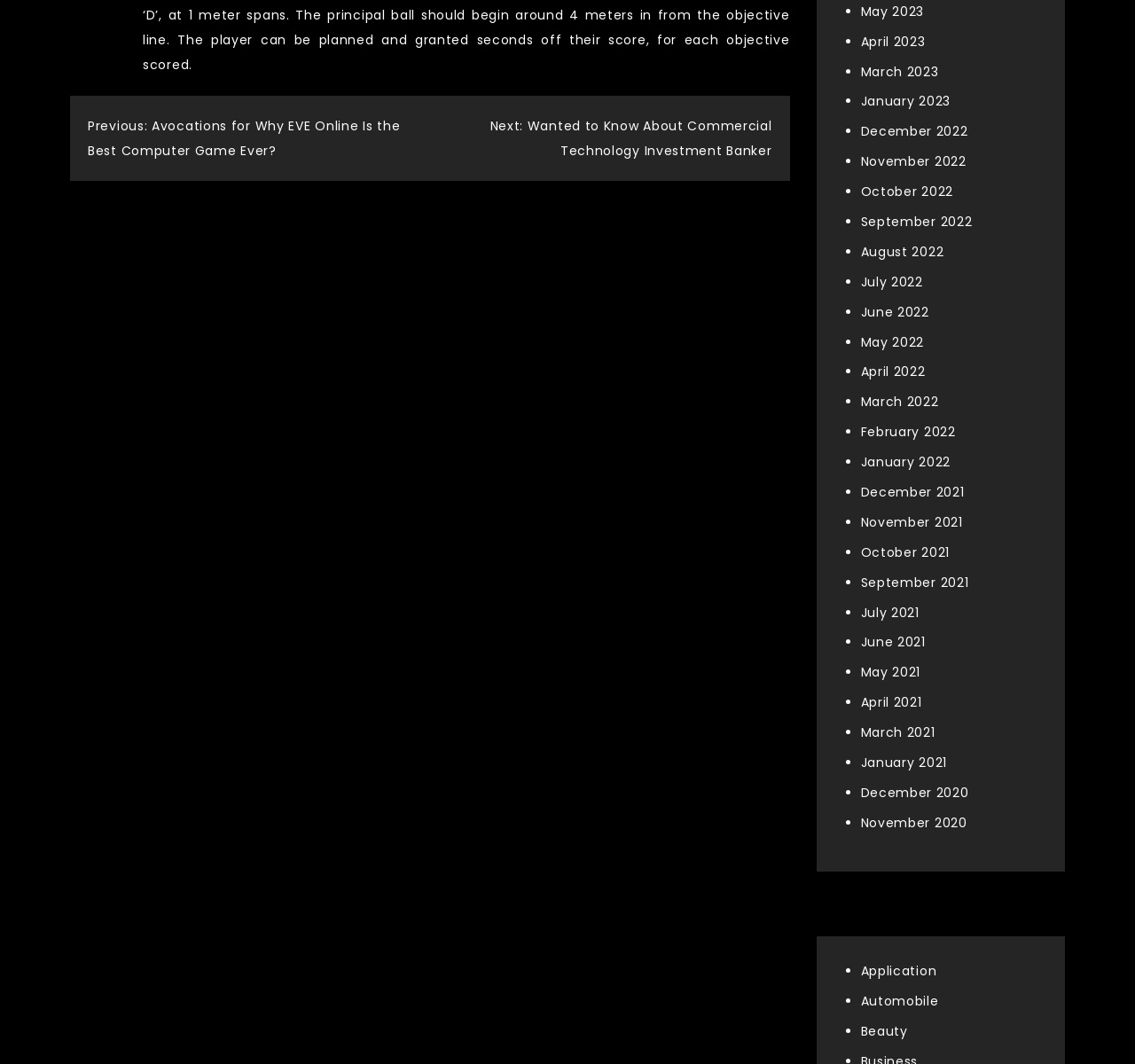Based on the element description "April 2022", predict the bounding box coordinates of the UI element.

[0.758, 0.341, 0.815, 0.358]